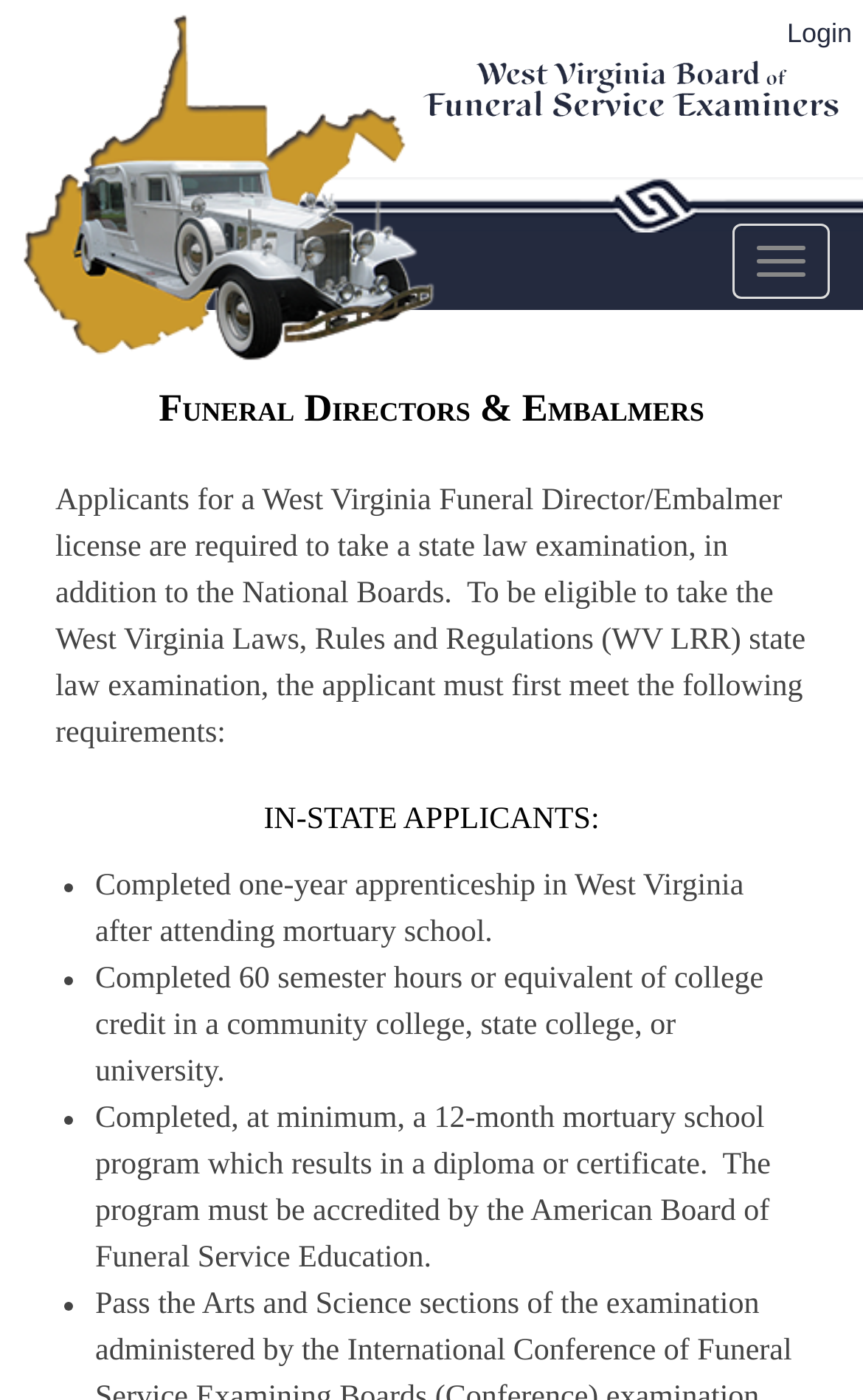Determine the bounding box for the UI element that matches this description: "Toggle navigation".

[0.849, 0.16, 0.962, 0.213]